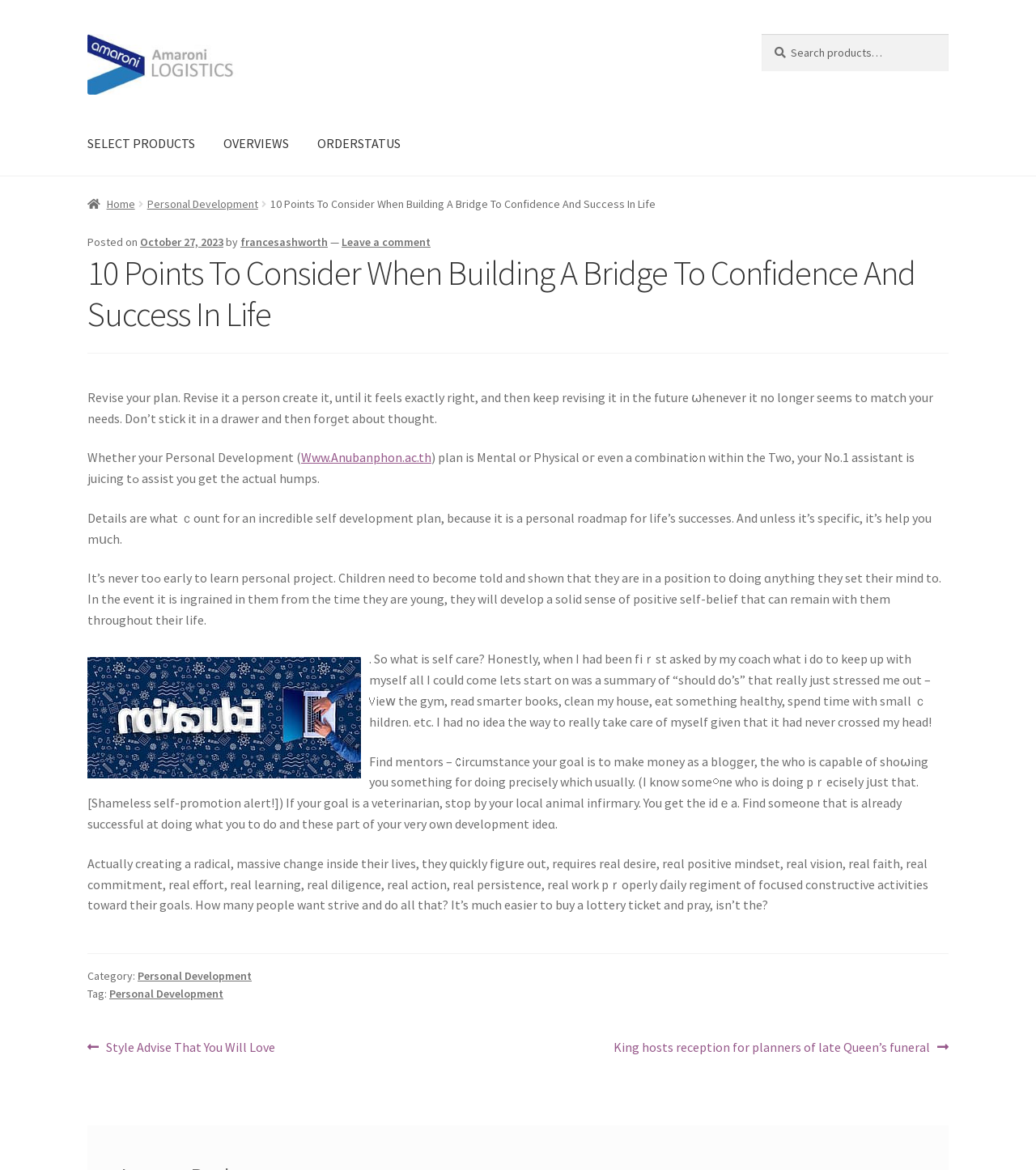What is the topic of the previous post?
Analyze the screenshot and provide a detailed answer to the question.

The topic of the previous post is mentioned in the post navigation section at the bottom of the page, where it says 'Previous post: Style Advise That You Will Love', which suggests that the previous article is related to fashion or style advice.